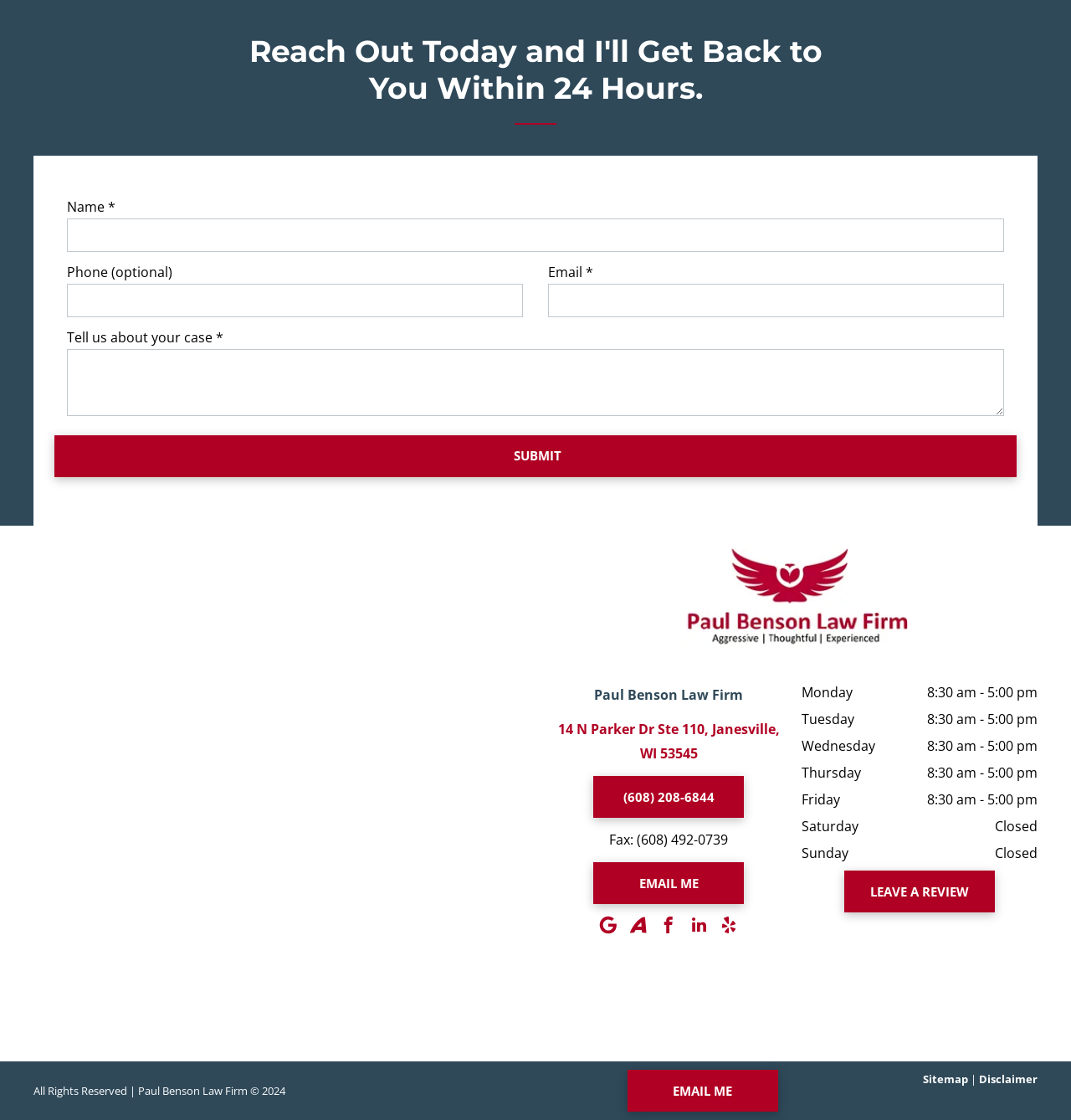How can I contact the law firm?
Please give a detailed and elaborate explanation in response to the question.

The contact information section provides multiple ways to contact the law firm, including a phone number, an email link, and a form to submit with name, phone number, email, and a message.